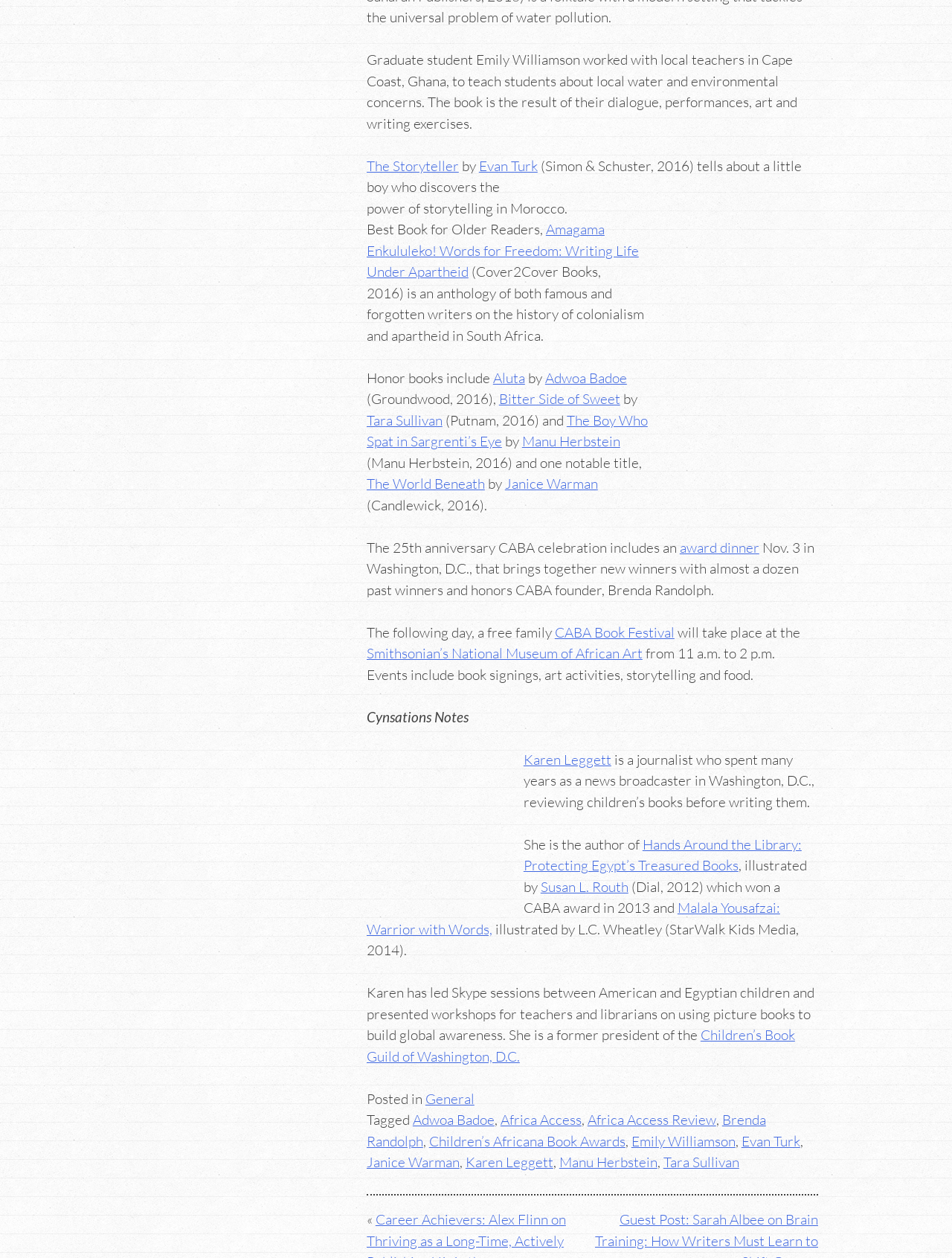Please give the bounding box coordinates of the area that should be clicked to fulfill the following instruction: "Learn more about the CABA Book Festival". The coordinates should be in the format of four float numbers from 0 to 1, i.e., [left, top, right, bottom].

[0.583, 0.495, 0.708, 0.51]